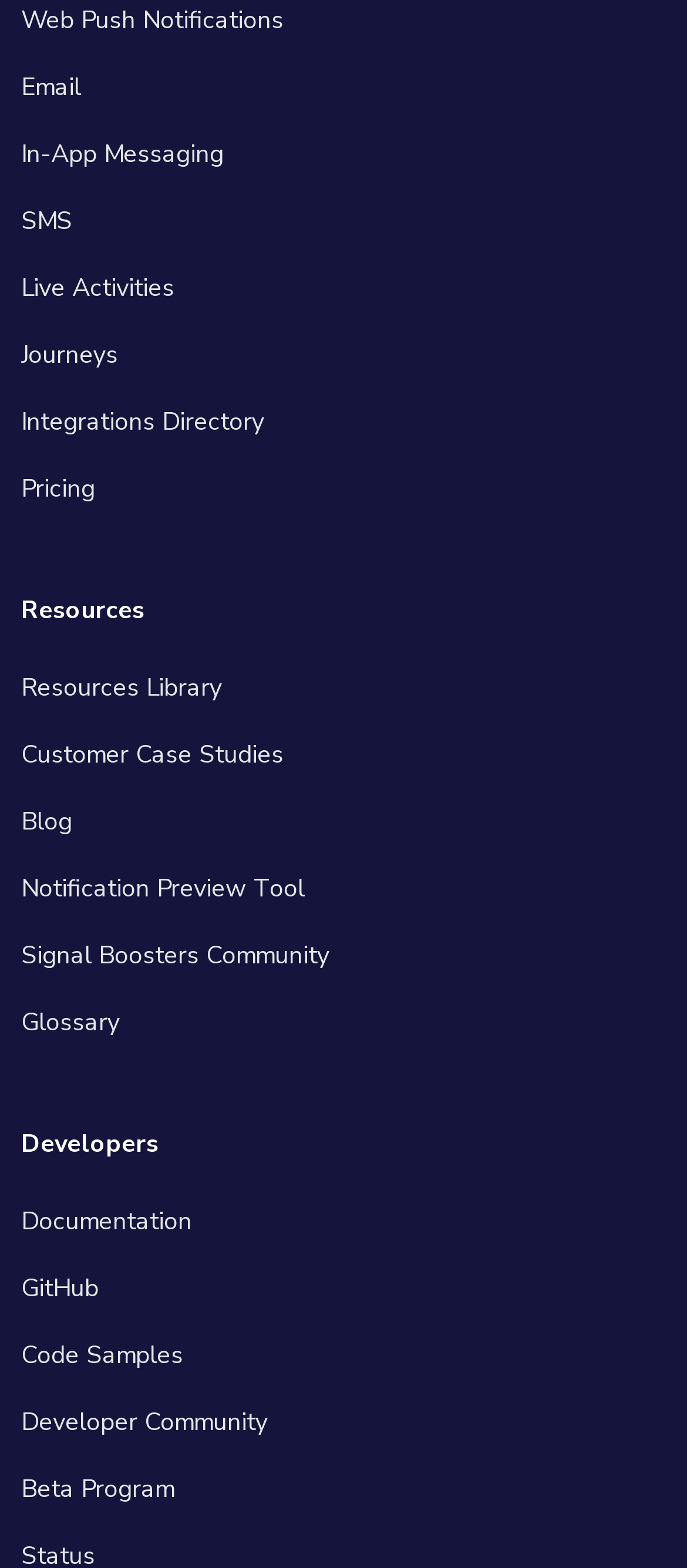Please answer the following query using a single word or phrase: 
What is the category of 'Customer Case Studies'?

Resources